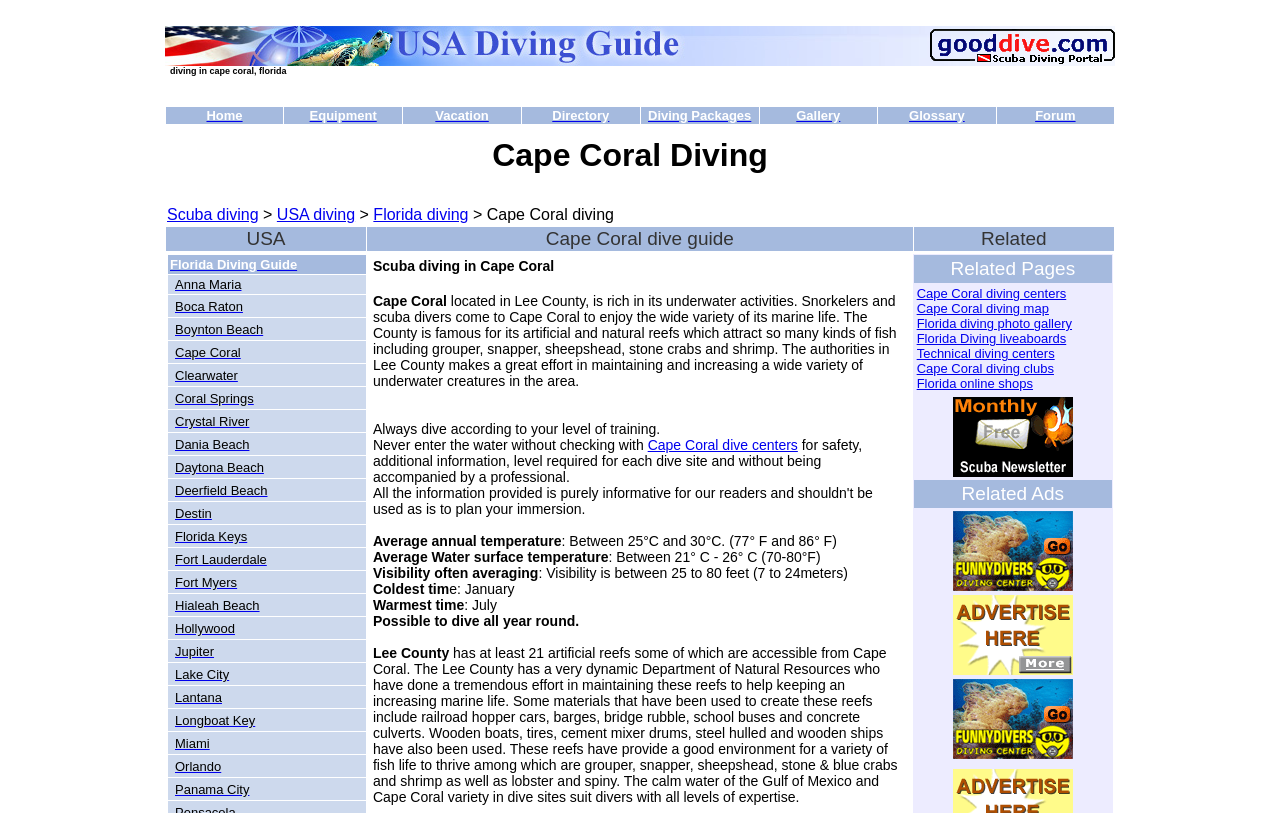Give a one-word or one-phrase response to the question: 
What is the location of the diving guide?

Cape Coral